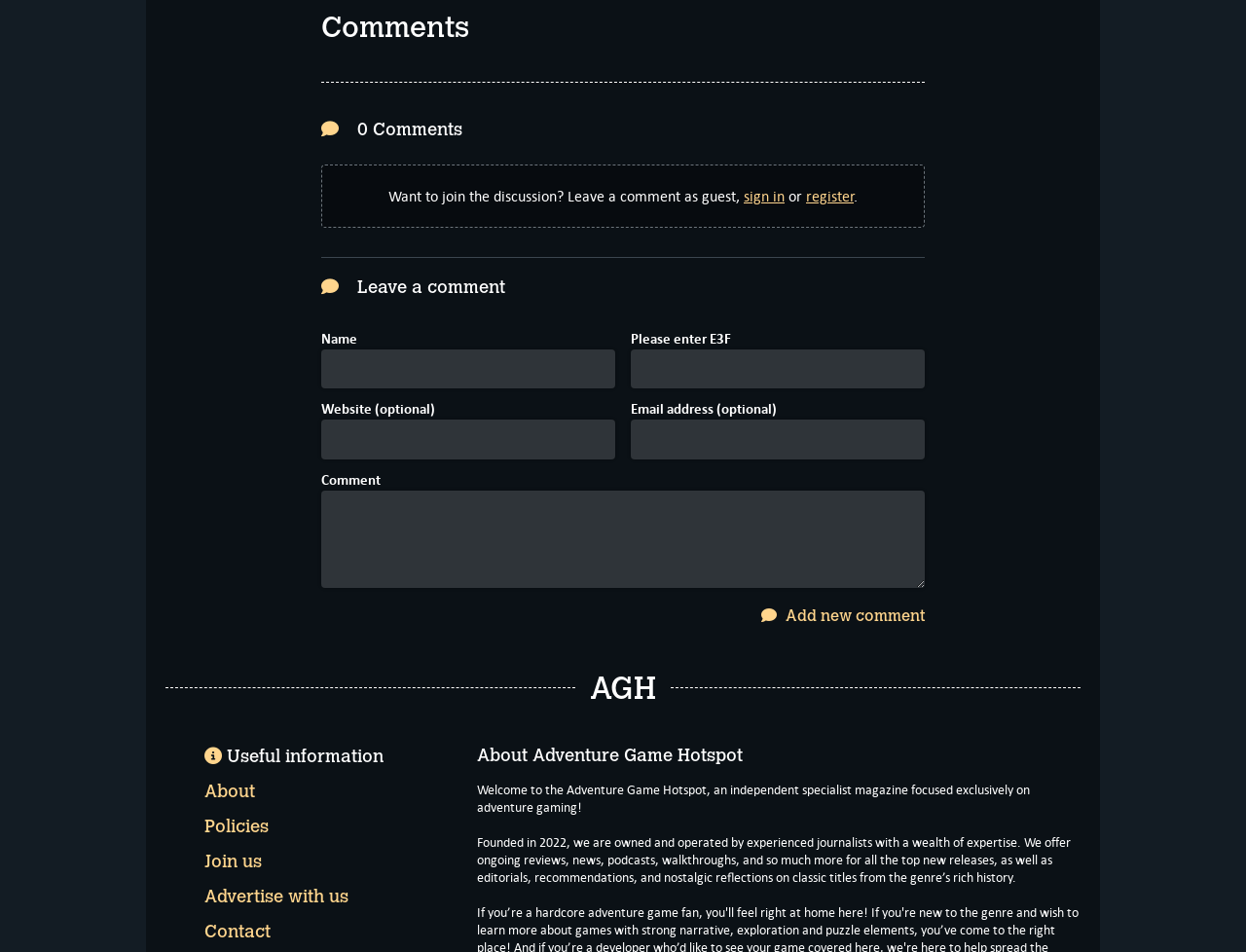Determine the bounding box coordinates of the clickable region to execute the instruction: "Sign in". The coordinates should be four float numbers between 0 and 1, denoted as [left, top, right, bottom].

[0.597, 0.196, 0.63, 0.216]